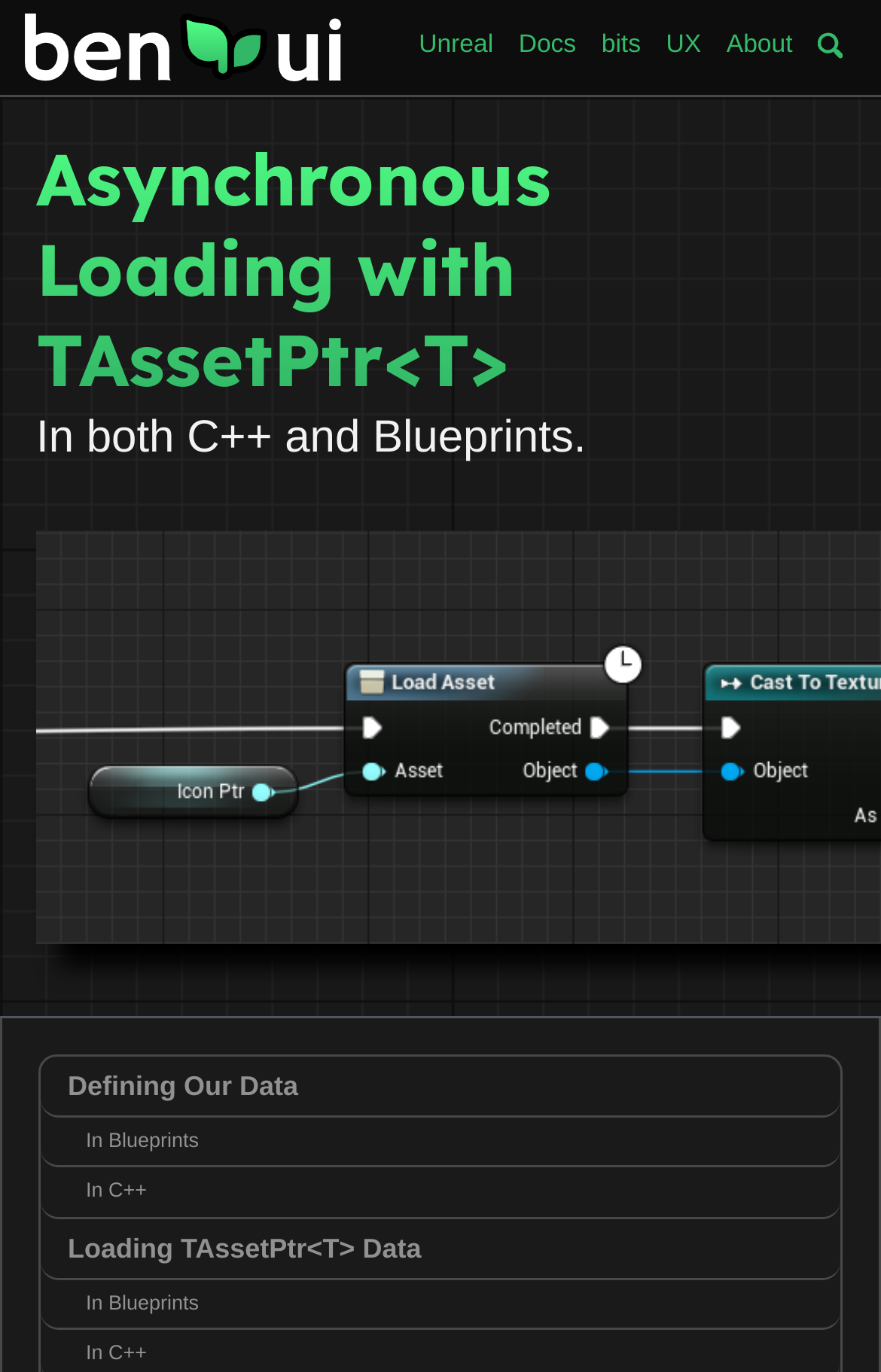Determine the bounding box coordinates for the area you should click to complete the following instruction: "visit the About page".

[0.825, 0.02, 0.9, 0.048]